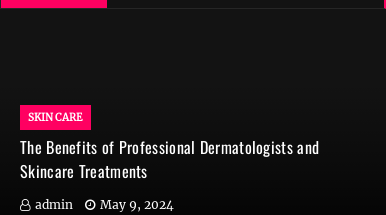When was the content published?
Please give a detailed answer to the question using the information shown in the image.

The caption provides the date 'May 9, 2024' as the publication date of the content, which is attributed to 'admin'.